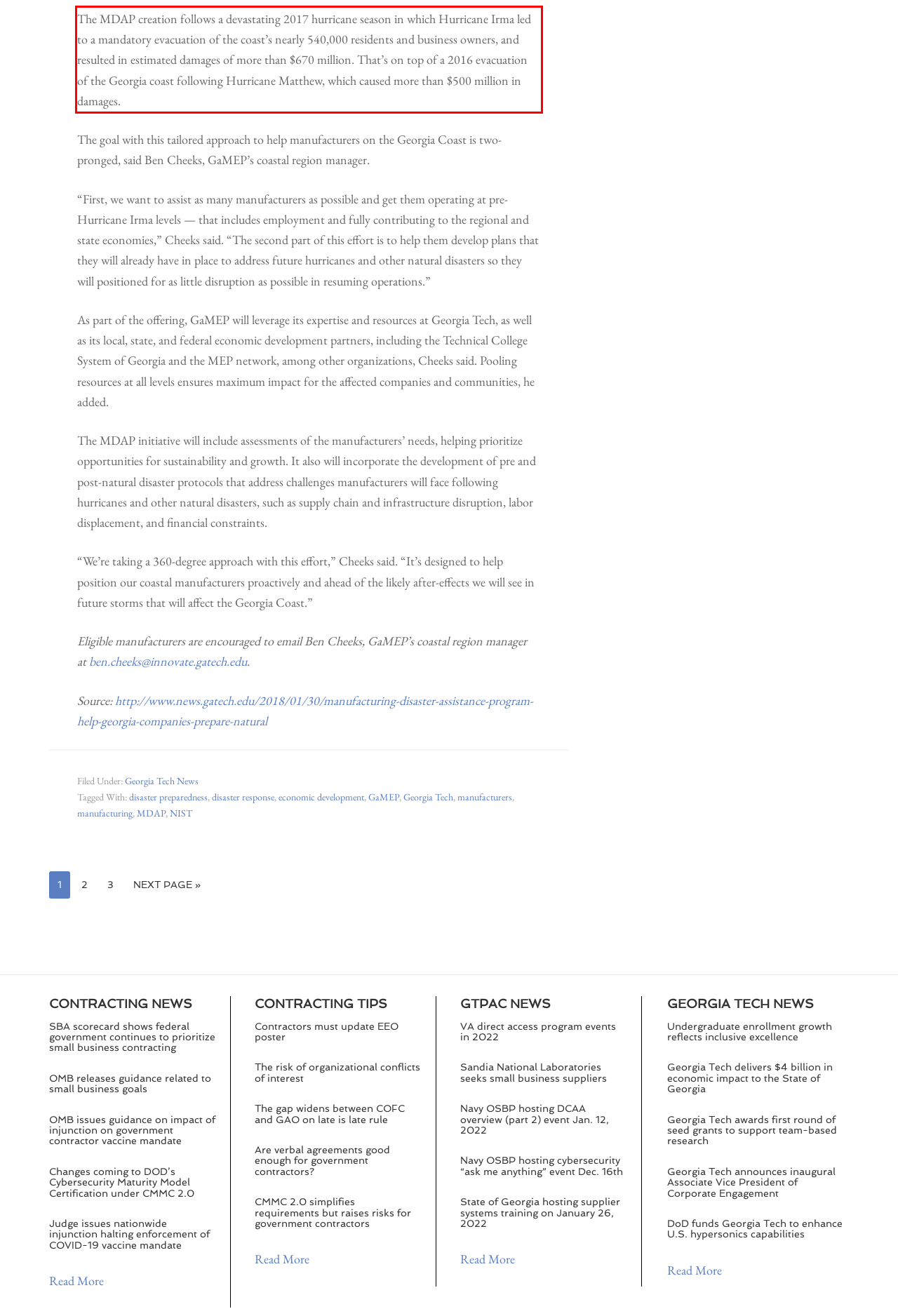From the provided screenshot, extract the text content that is enclosed within the red bounding box.

The MDAP creation follows a devastating 2017 hurricane season in which Hurricane Irma led to a mandatory evacuation of the coast’s nearly 540,000 residents and business owners, and resulted in estimated damages of more than $670 million. That’s on top of a 2016 evacuation of the Georgia coast following Hurricane Matthew, which caused more than $500 million in damages.